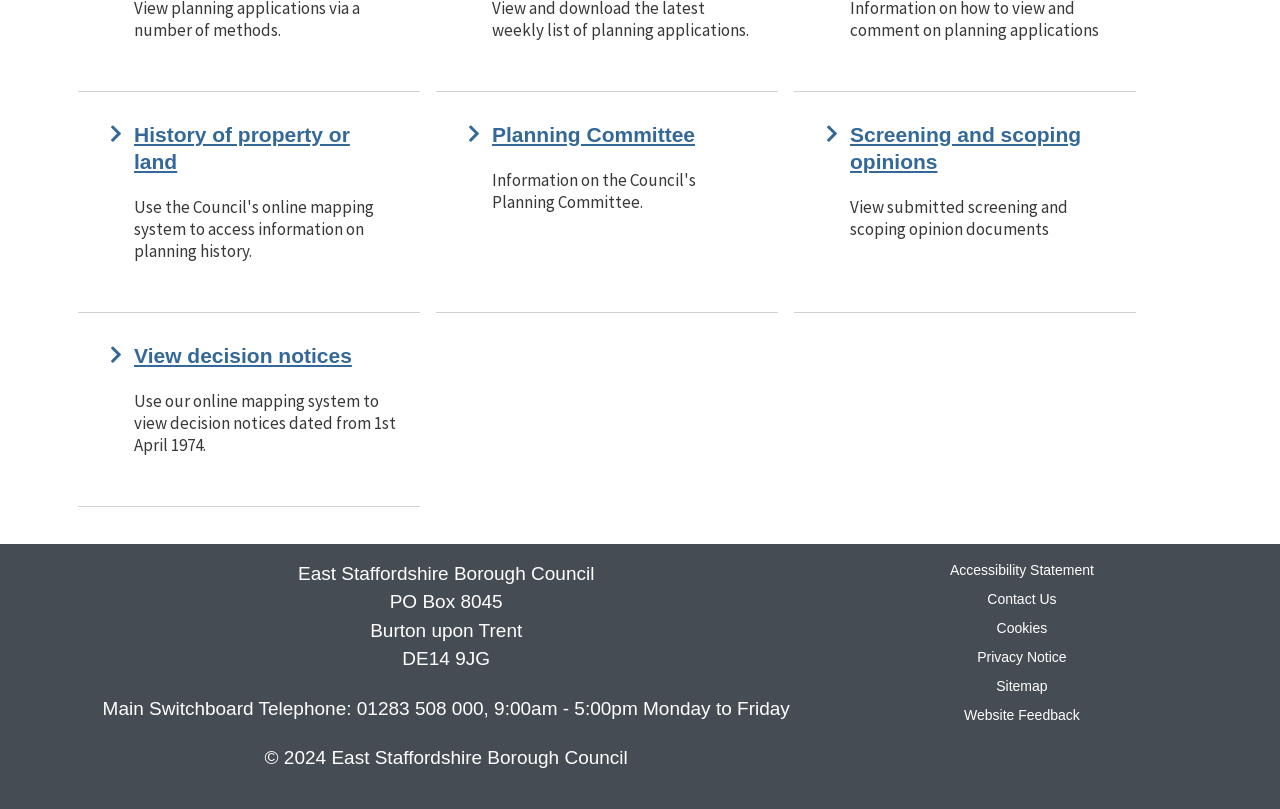Provide the bounding box coordinates of the HTML element described as: "View decision notices". The bounding box coordinates should be four float numbers between 0 and 1, i.e., [left, top, right, bottom].

[0.105, 0.425, 0.275, 0.453]